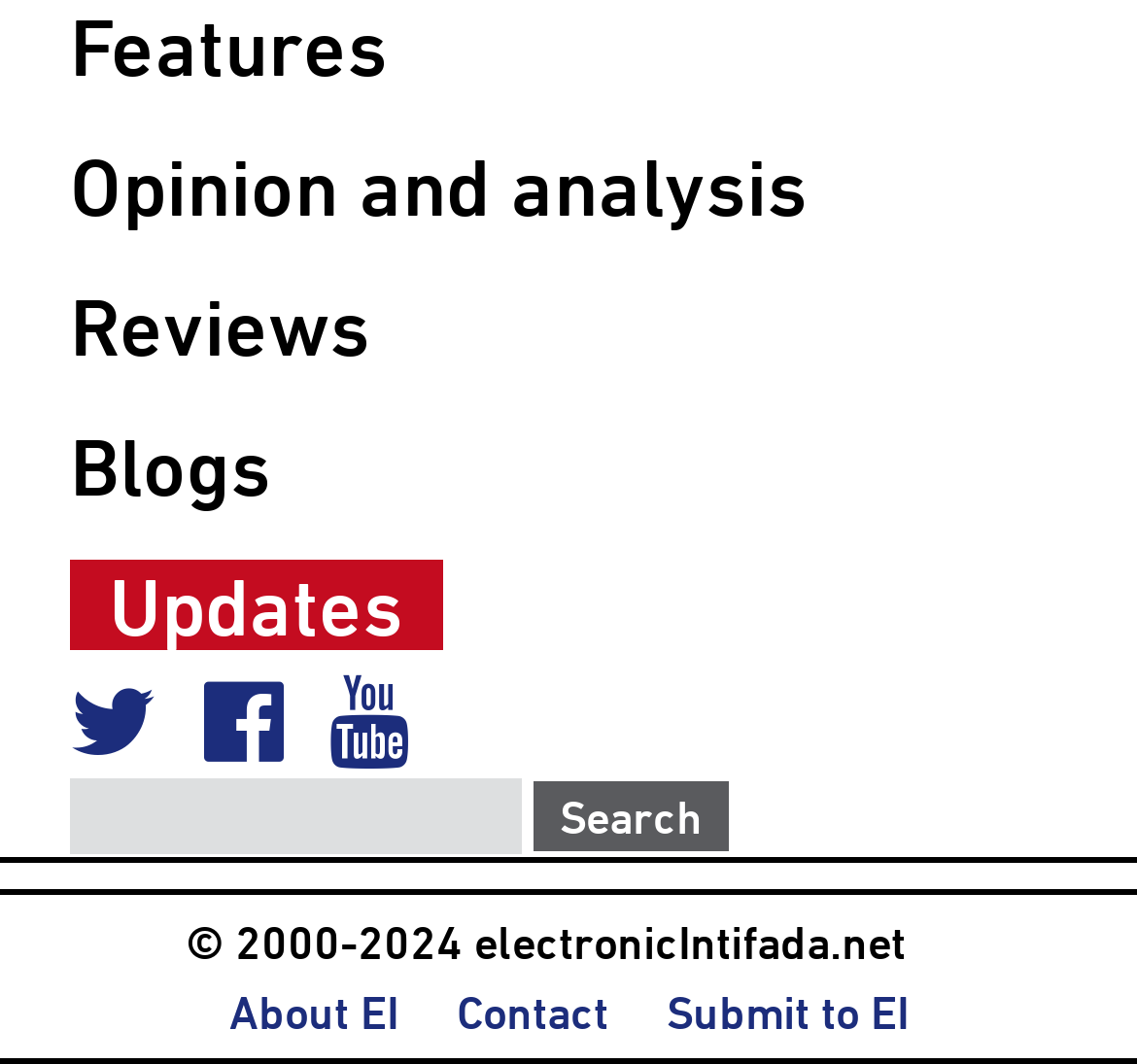Identify the bounding box for the UI element described as: "Submit to EI". Ensure the coordinates are four float numbers between 0 and 1, formatted as [left, top, right, bottom].

[0.586, 0.926, 0.799, 0.975]